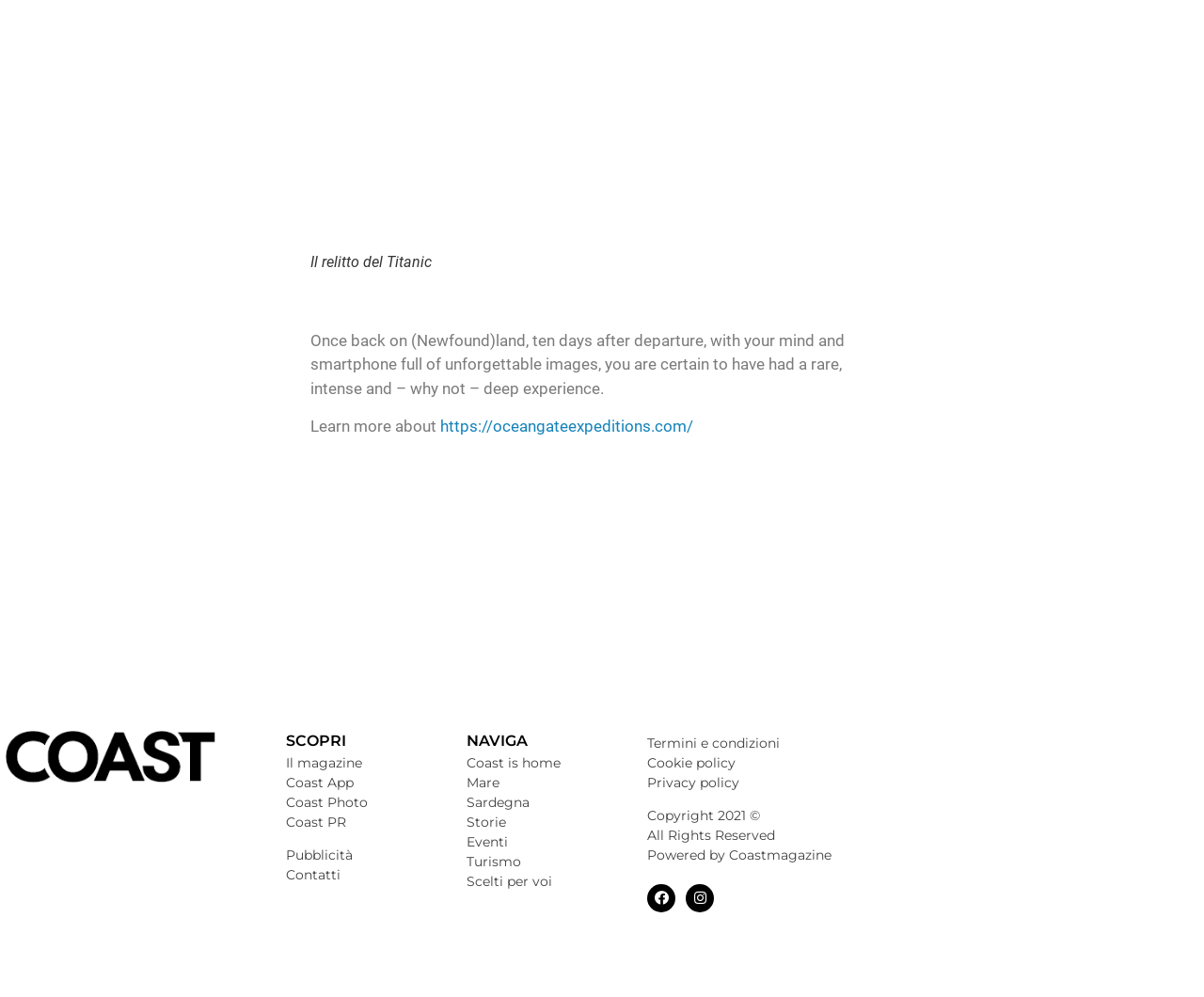Give a one-word or short phrase answer to the question: 
How many social media links are there at the bottom of the page?

2